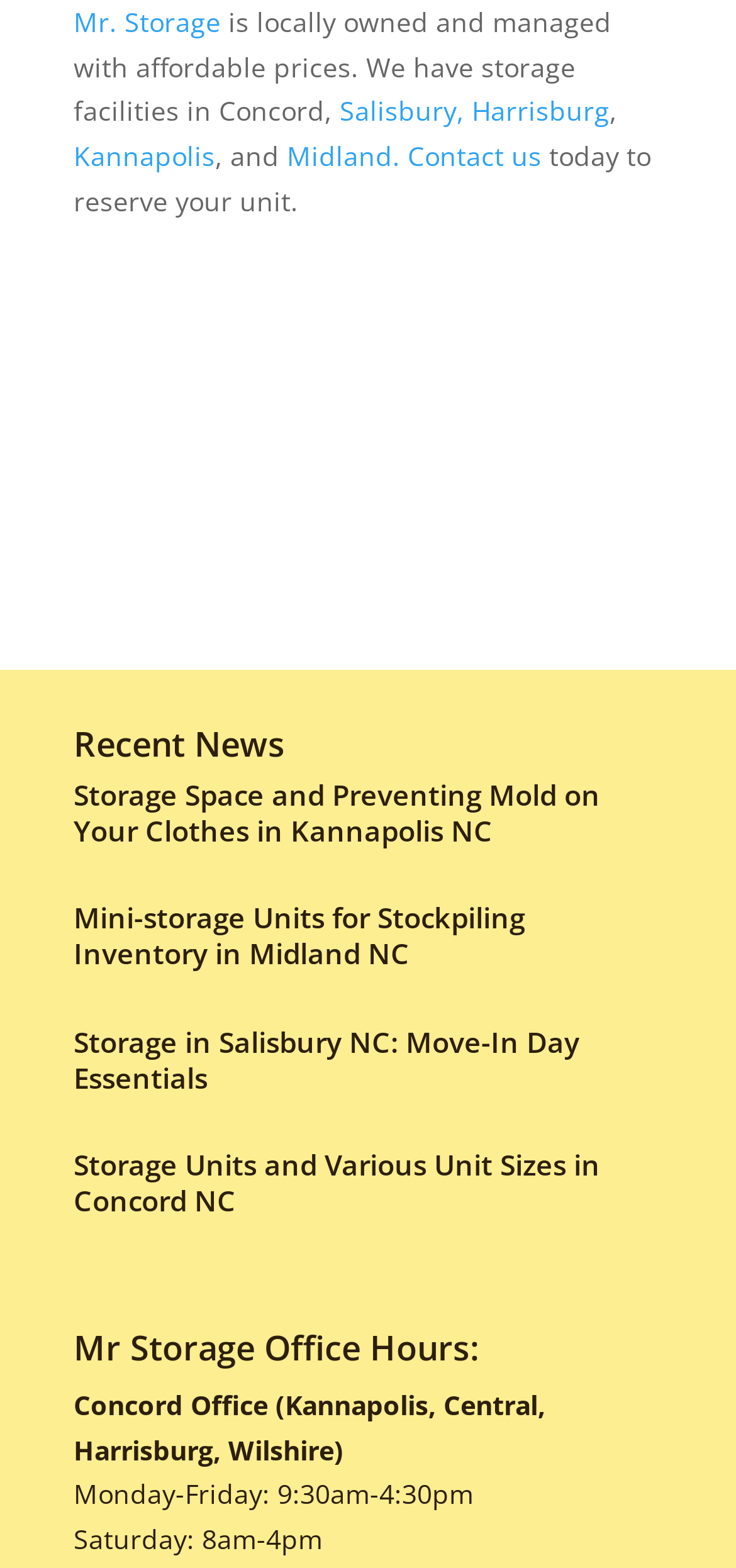Can you identify the bounding box coordinates of the clickable region needed to carry out this instruction: 'read about preventing mold on clothes in Kannapolis'? The coordinates should be four float numbers within the range of 0 to 1, stated as [left, top, right, bottom].

[0.1, 0.494, 0.815, 0.541]